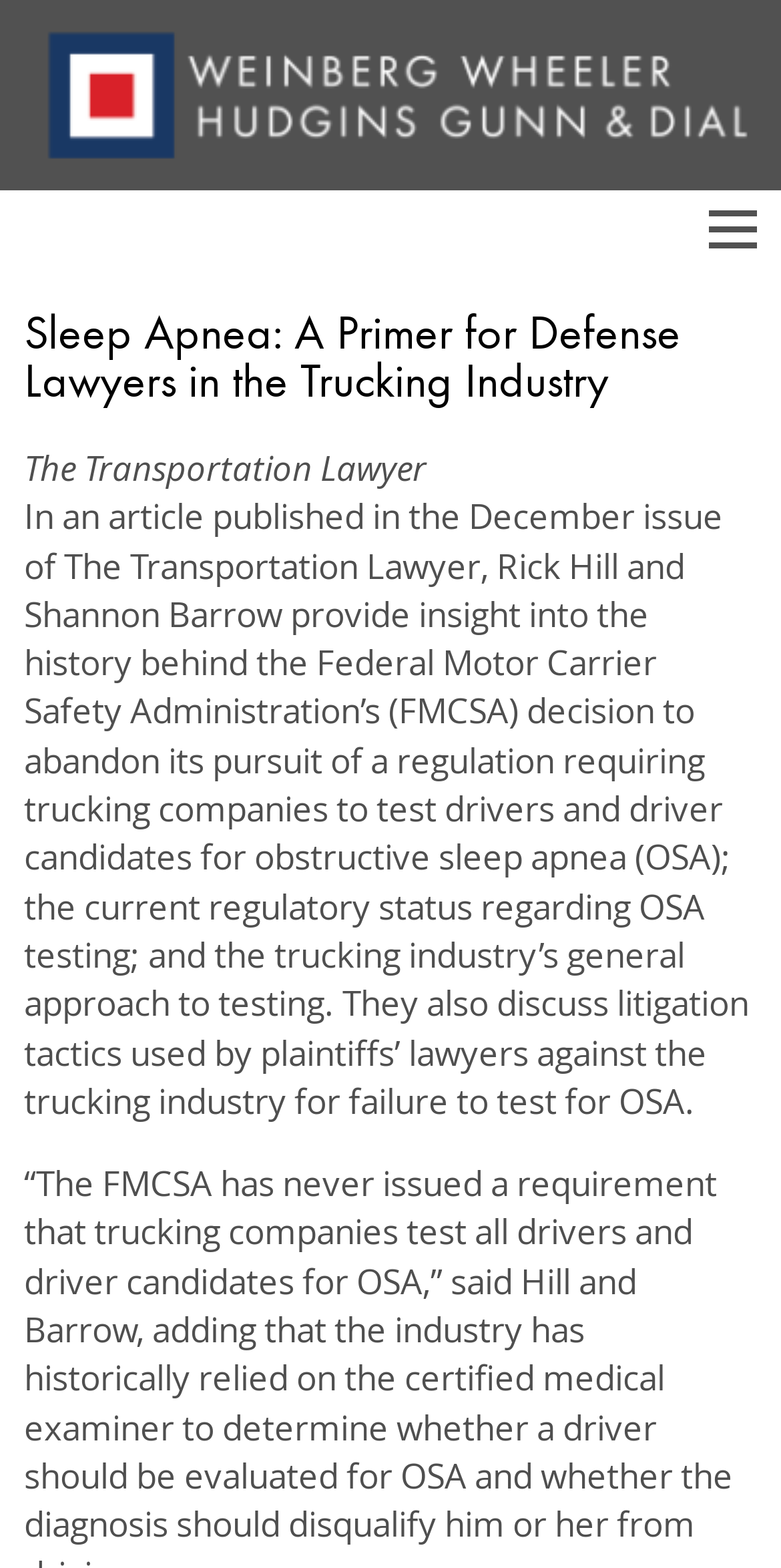Identify the title of the webpage and provide its text content.

Sleep Apnea: A Primer for Defense Lawyers in the Trucking Industry